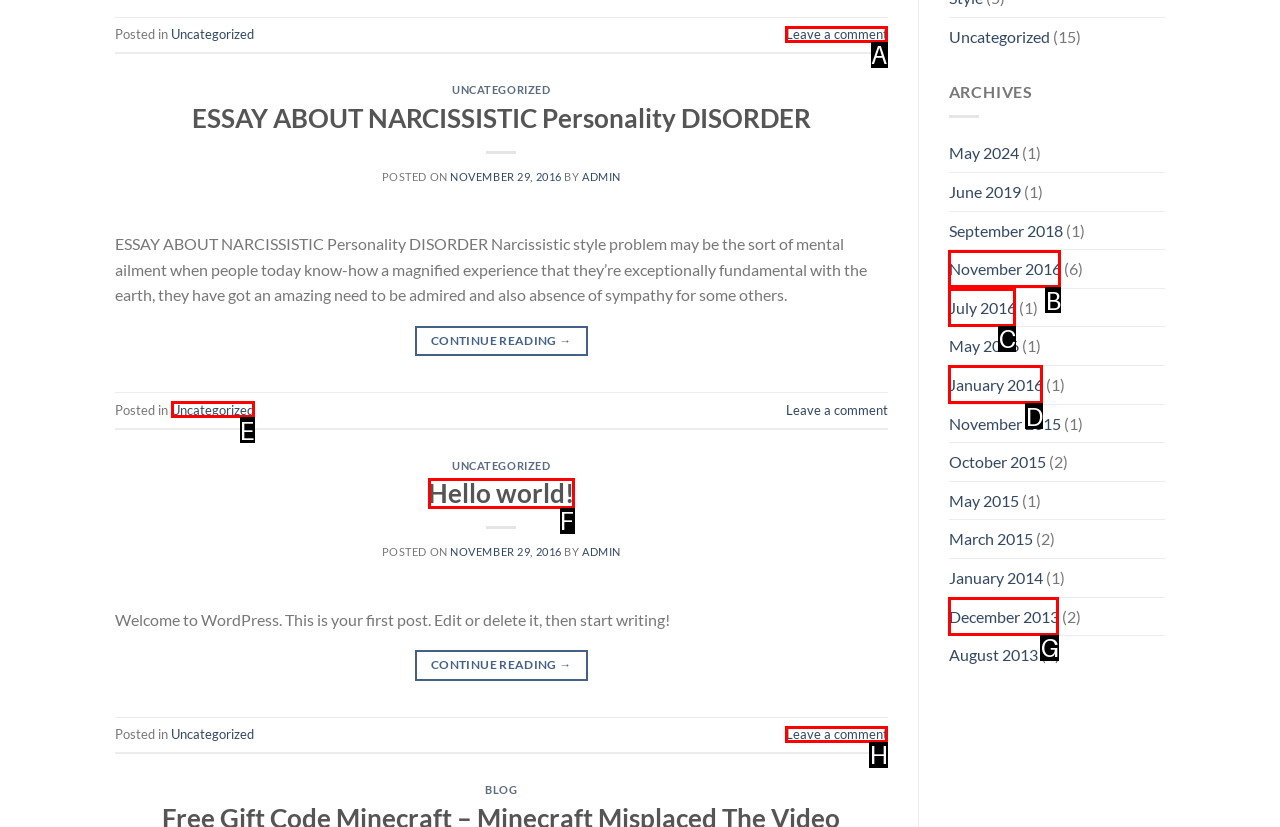Point out the letter of the HTML element you should click on to execute the task: Leave a comment
Reply with the letter from the given options.

A